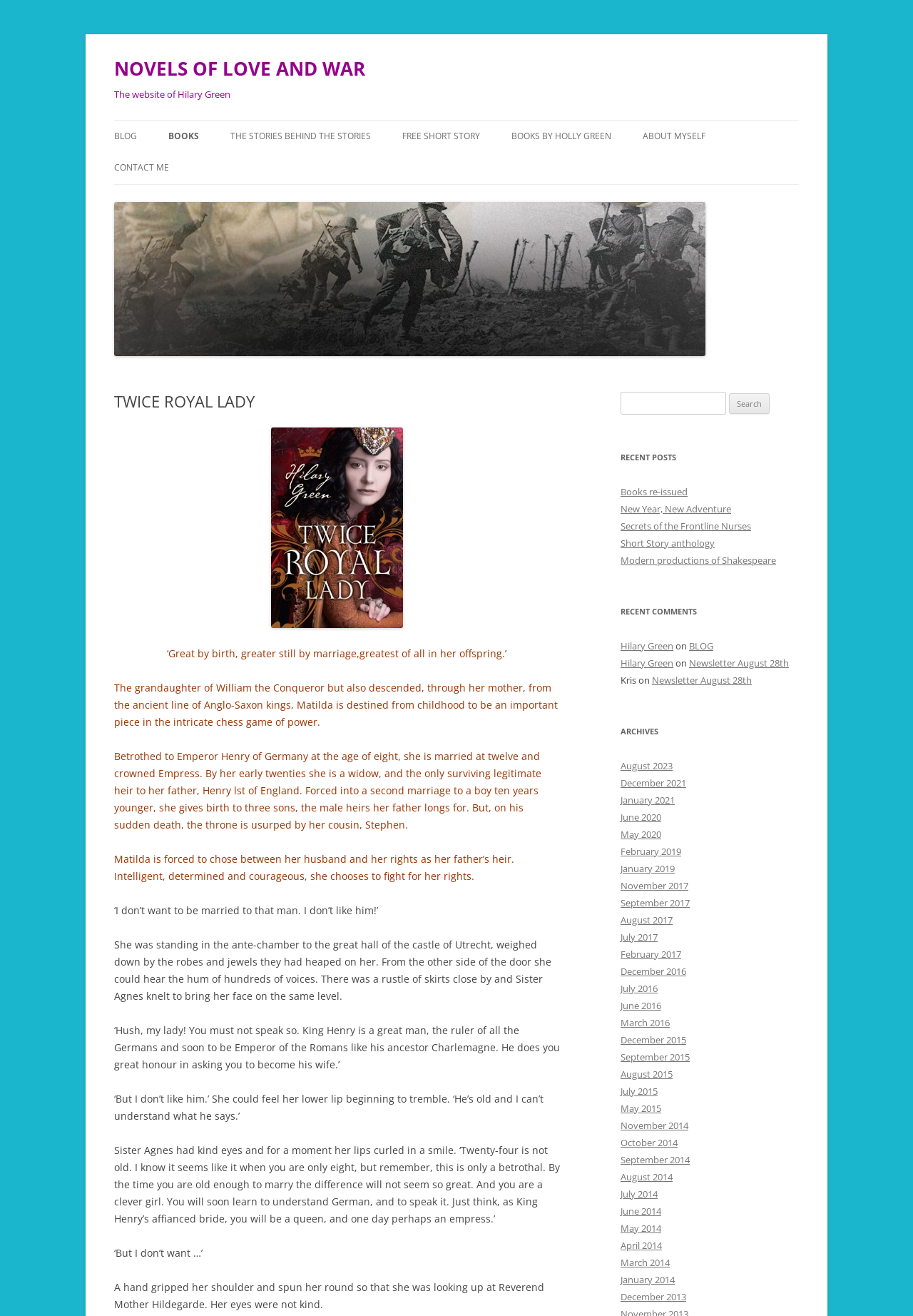How many books are listed in the 'BOOKS' section?
Refer to the screenshot and respond with a concise word or phrase.

17